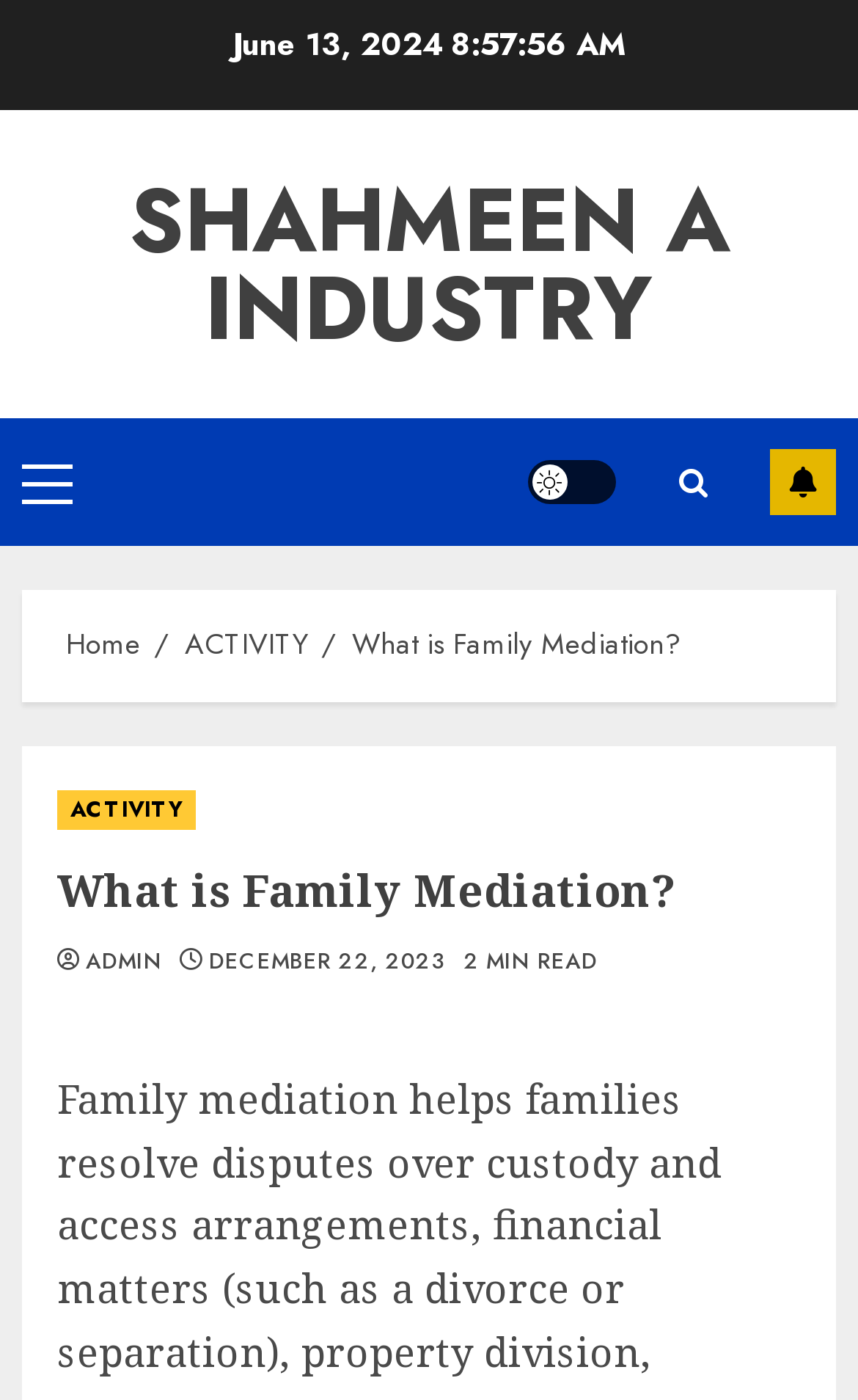Provide the bounding box coordinates of the UI element this sentence describes: "shahmeen a industry".

[0.15, 0.112, 0.85, 0.266]